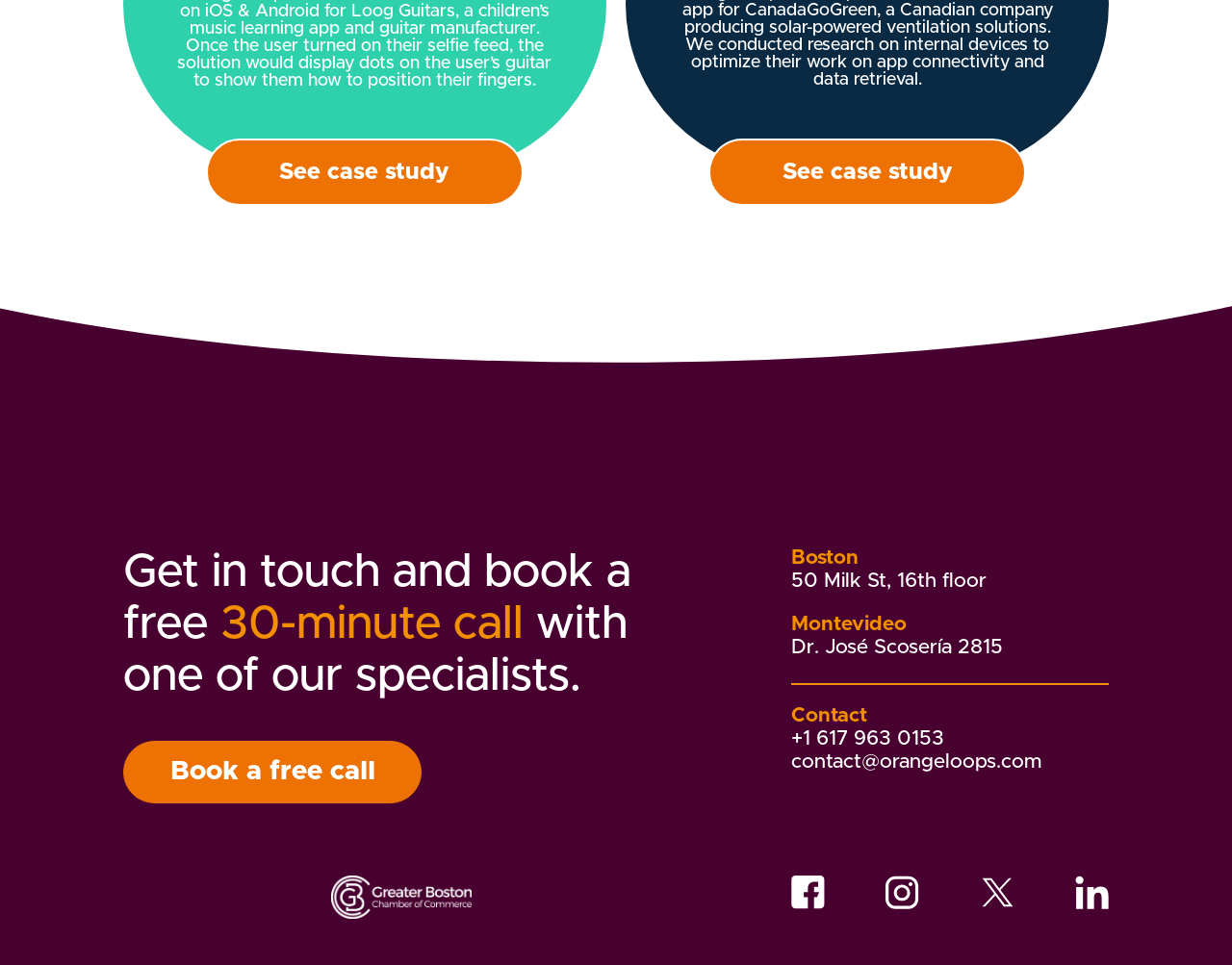Locate the bounding box coordinates of the region to be clicked to comply with the following instruction: "Call the phone number". The coordinates must be four float numbers between 0 and 1, in the form [left, top, right, bottom].

[0.642, 0.753, 0.9, 0.777]